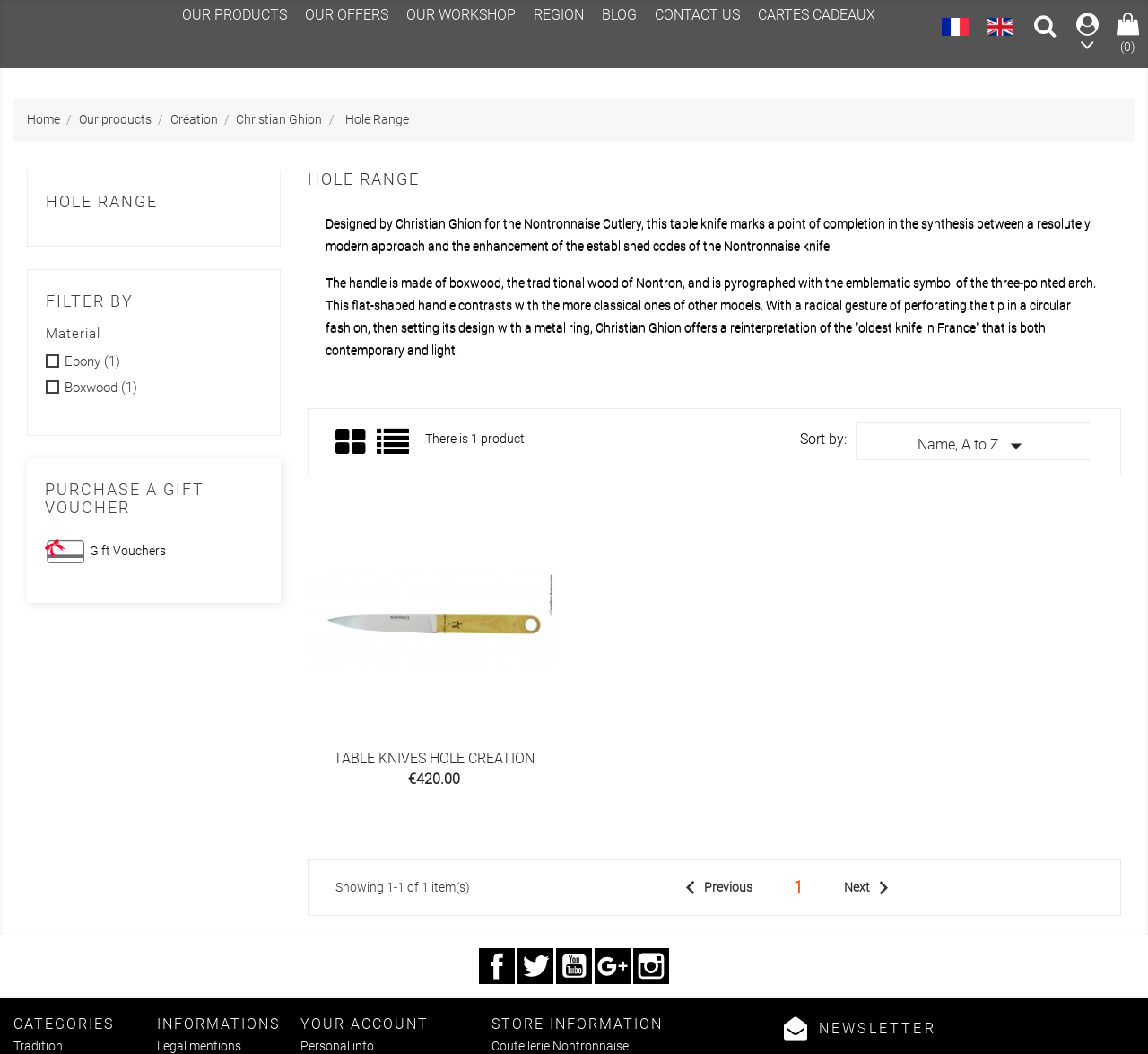Based on the element description, predict the bounding box coordinates (top-left x, top-left y, bottom-right x, bottom-right y) for the UI element in the screenshot: The Power in Our Hands

None